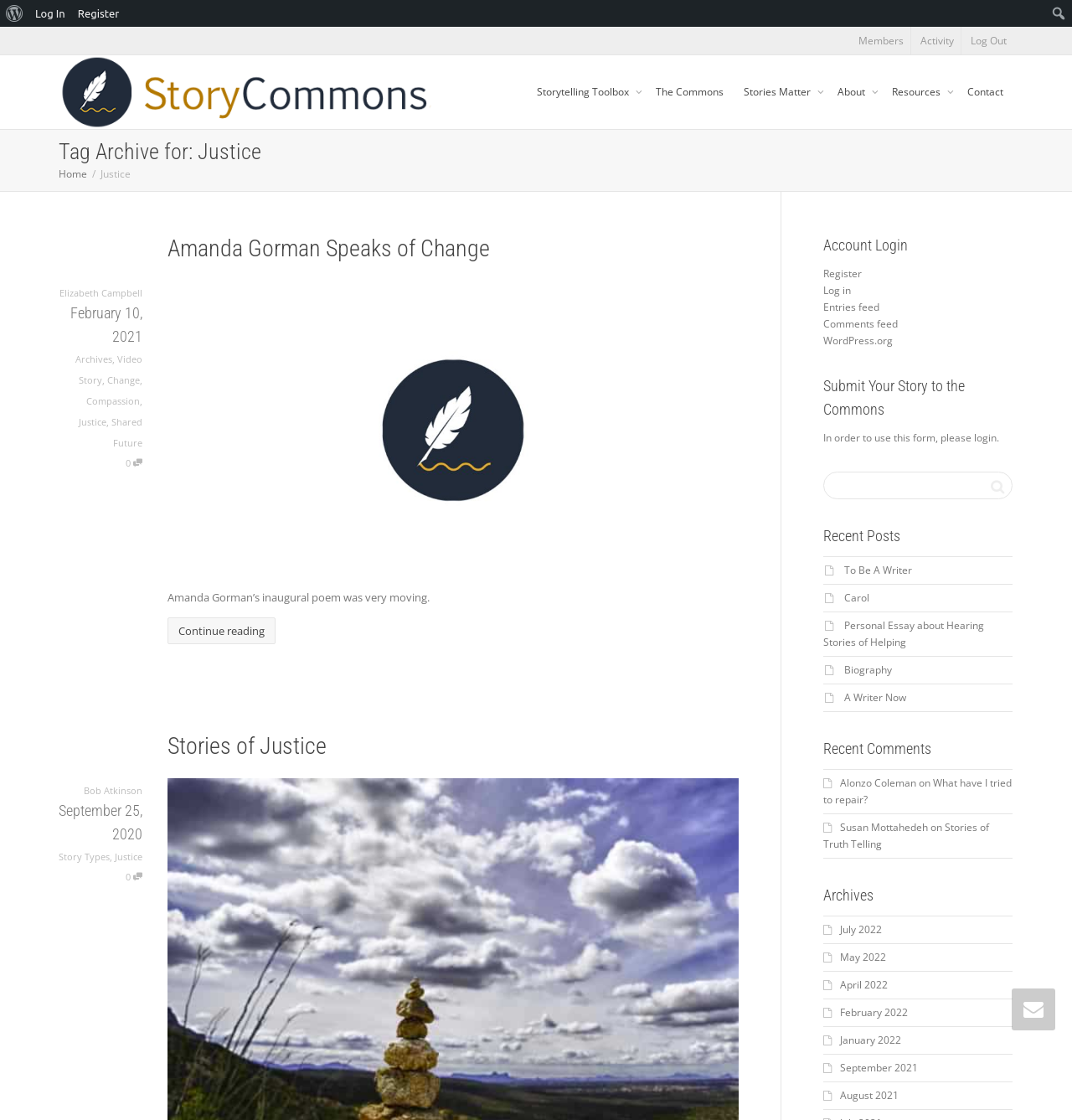Please identify the primary heading of the webpage and give its text content.

Tag Archive for: Justice